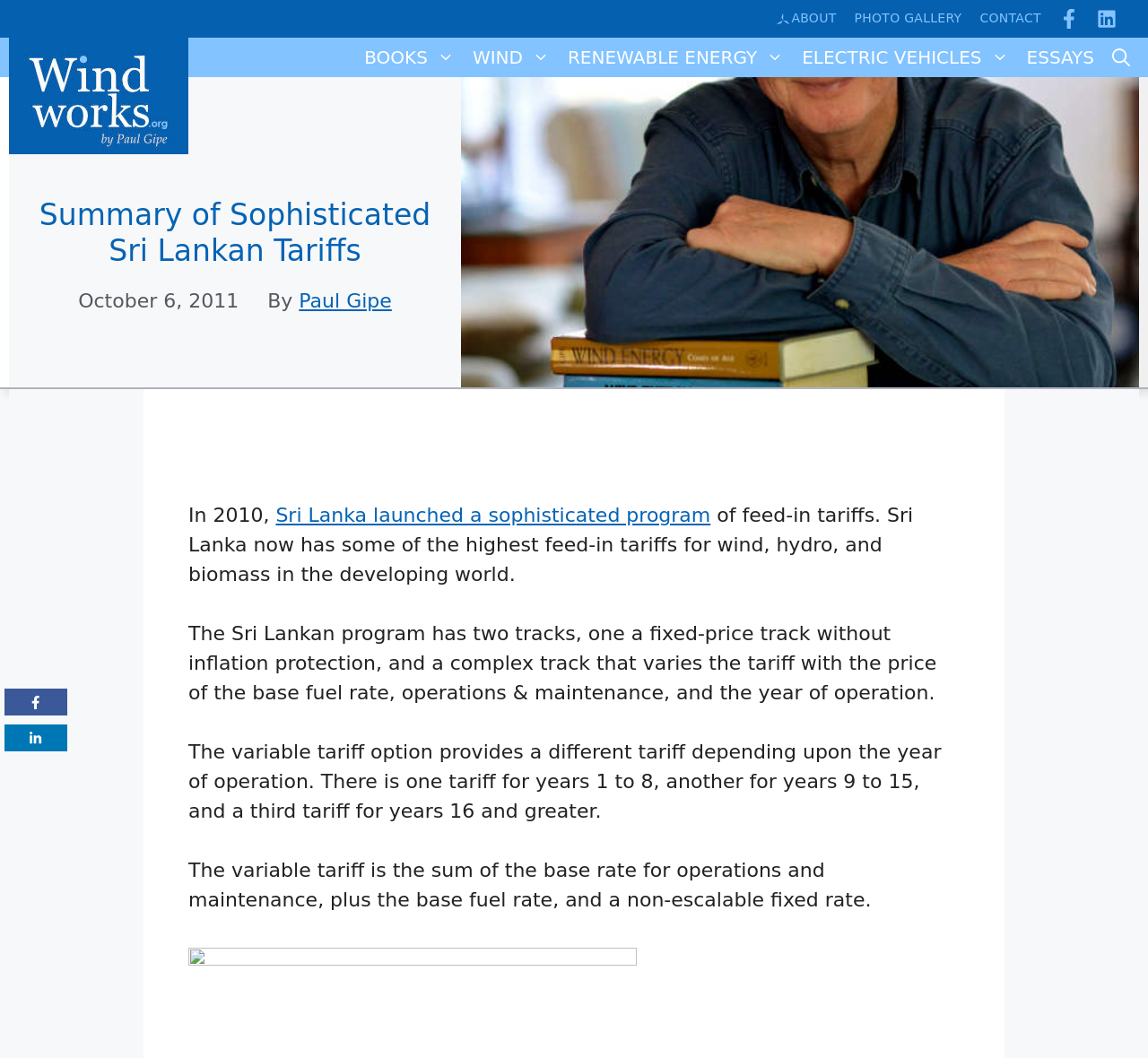Please specify the bounding box coordinates of the clickable section necessary to execute the following command: "Open PHOTO GALLERY".

[0.744, 0.008, 0.838, 0.026]